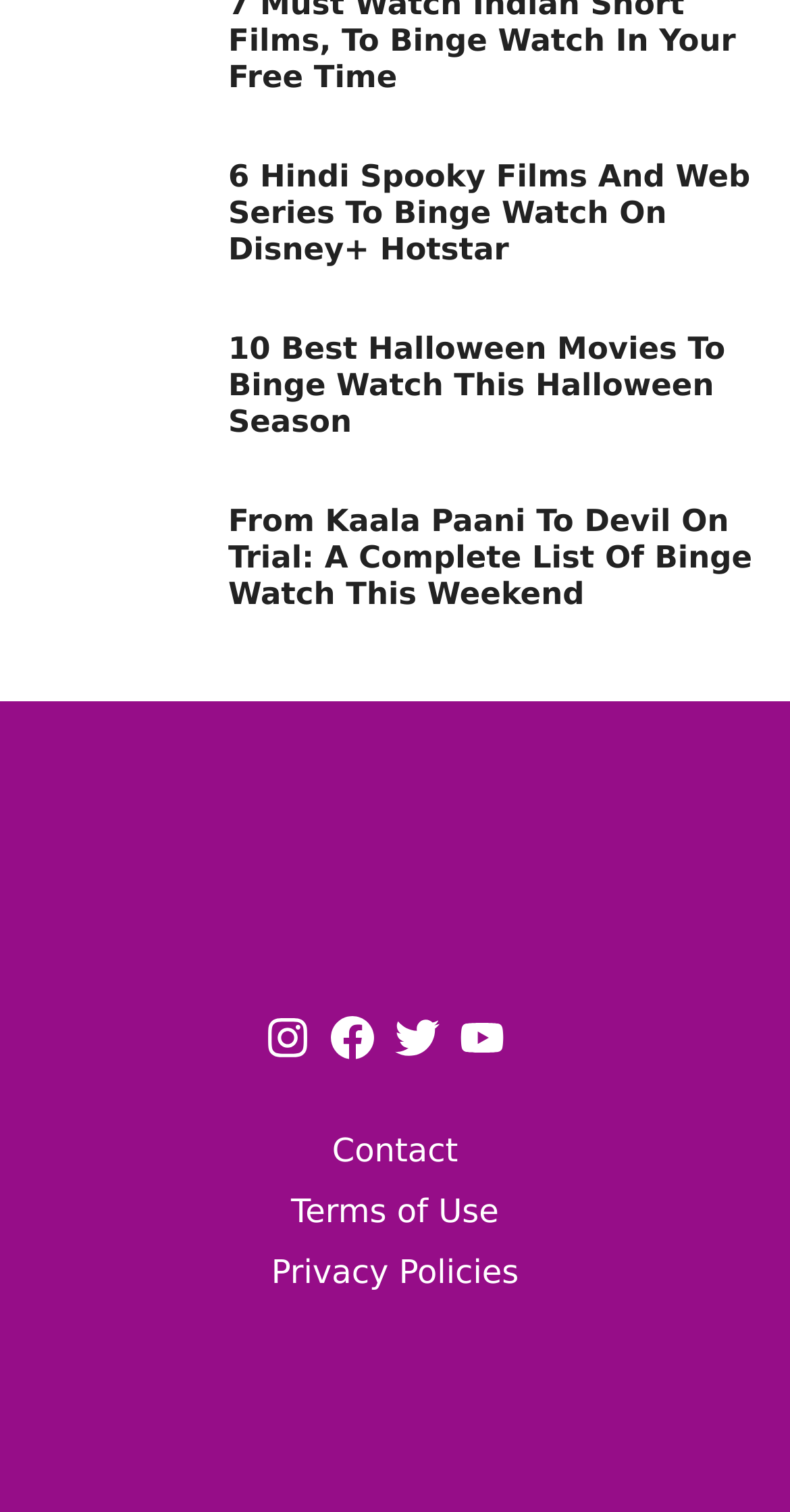Identify the bounding box coordinates necessary to click and complete the given instruction: "view the image of Sidebar Latest News".

[0.026, 0.104, 0.263, 0.192]